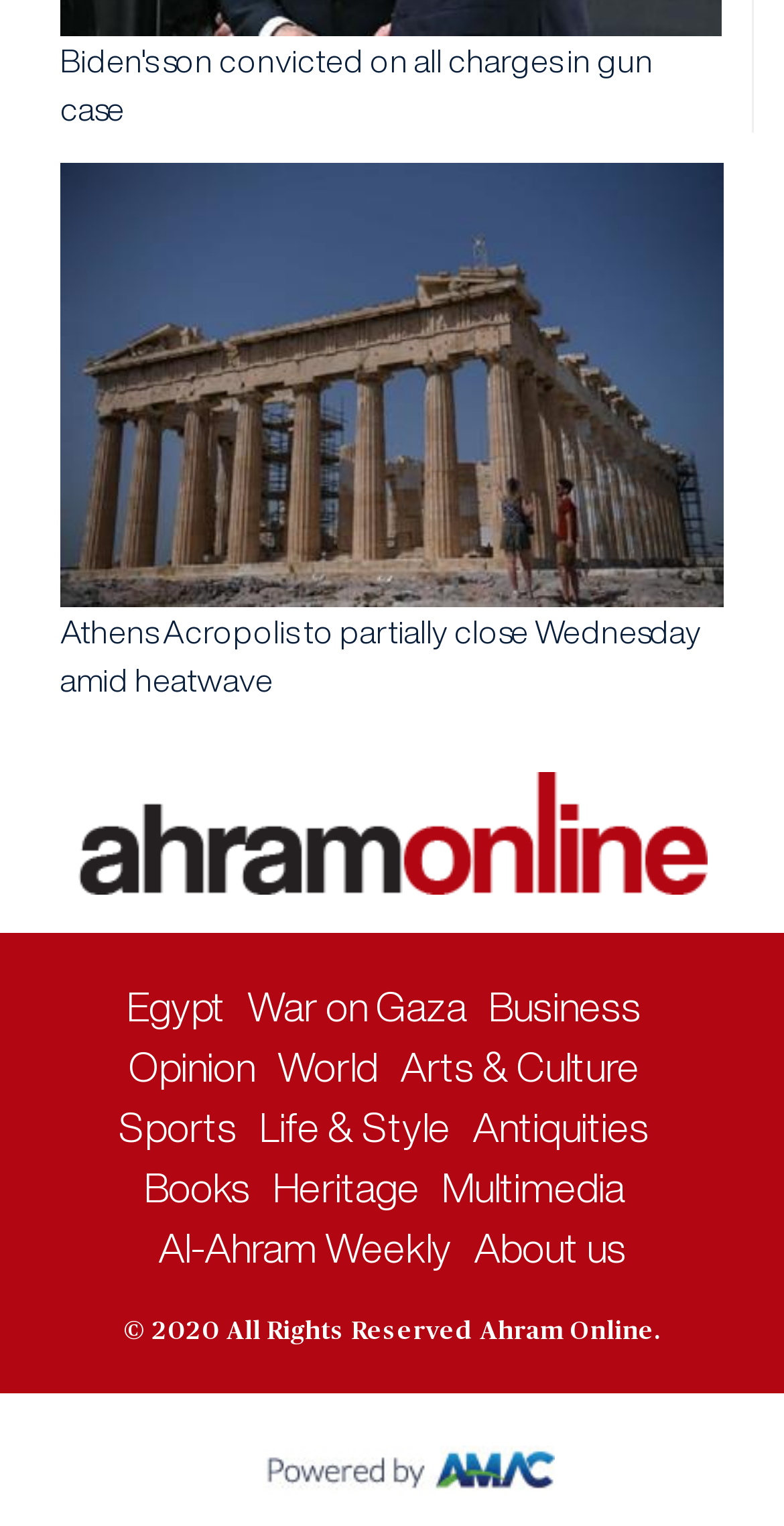Please specify the bounding box coordinates of the clickable section necessary to execute the following command: "View image".

[0.077, 0.107, 0.923, 0.397]